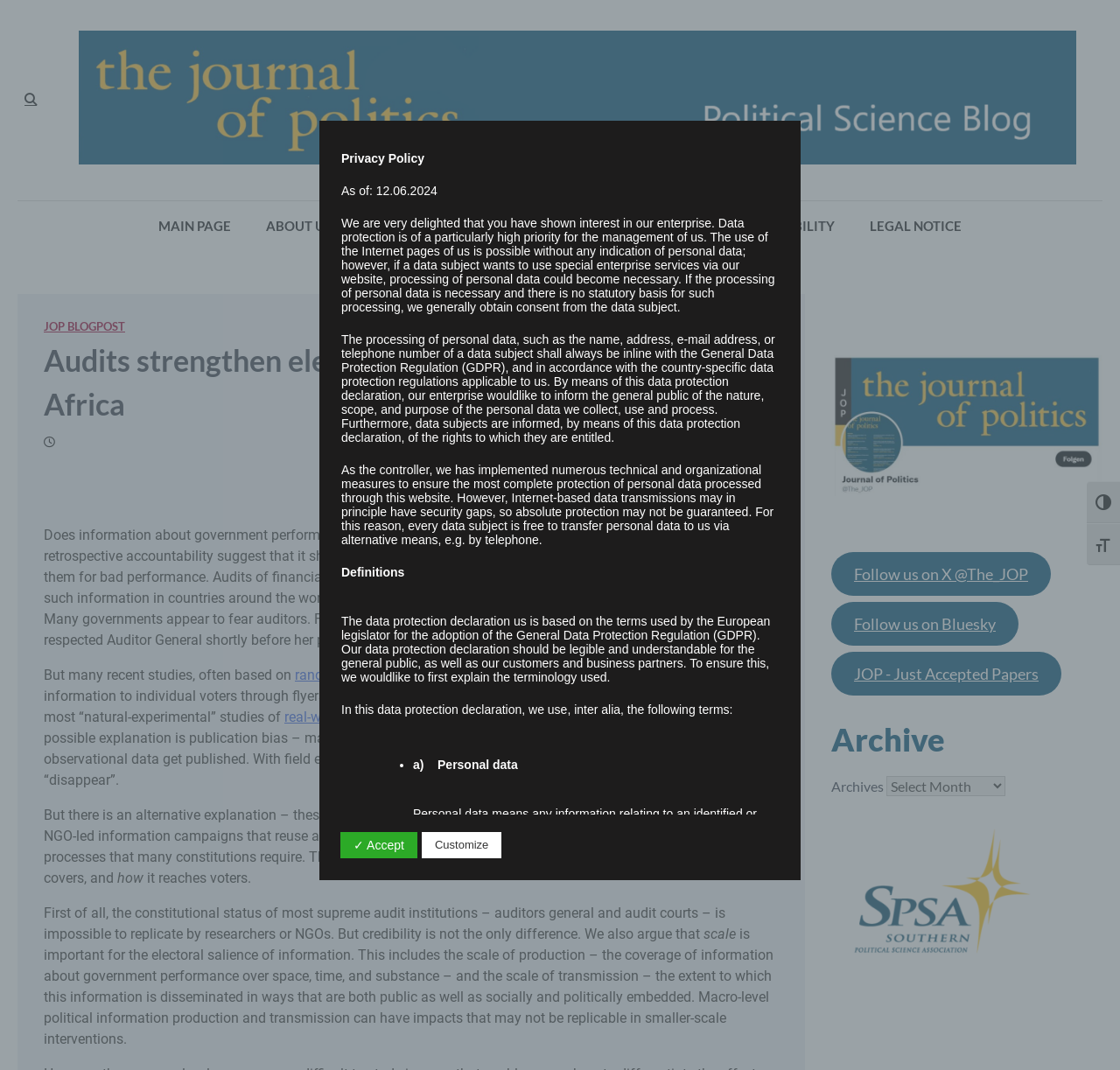Please identify the bounding box coordinates of the area that needs to be clicked to follow this instruction: "Go to MAIN PAGE".

[0.126, 0.188, 0.222, 0.234]